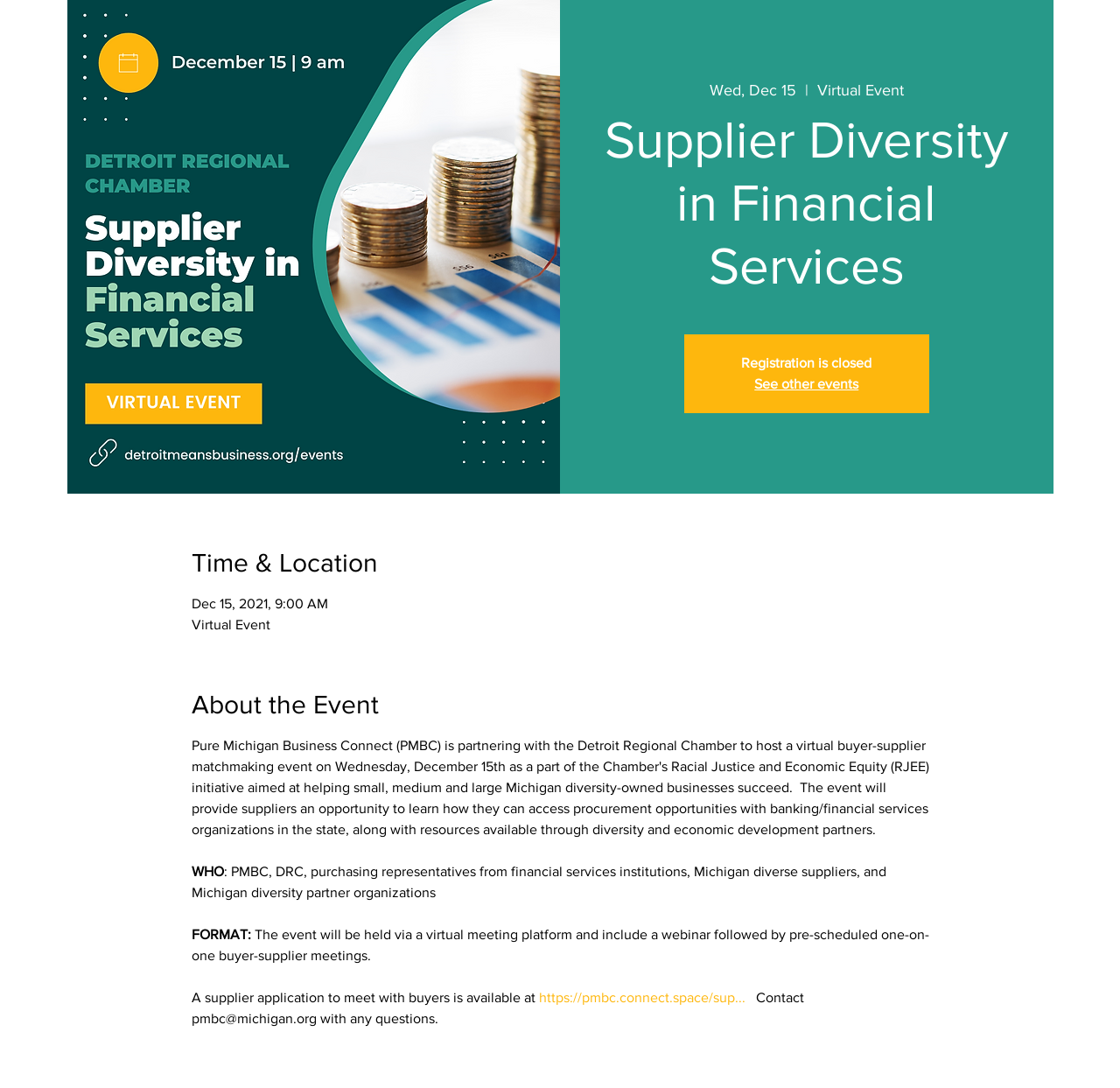Provide a brief response to the question below using a single word or phrase: 
What is the purpose of the supplier application?

To meet with buyers